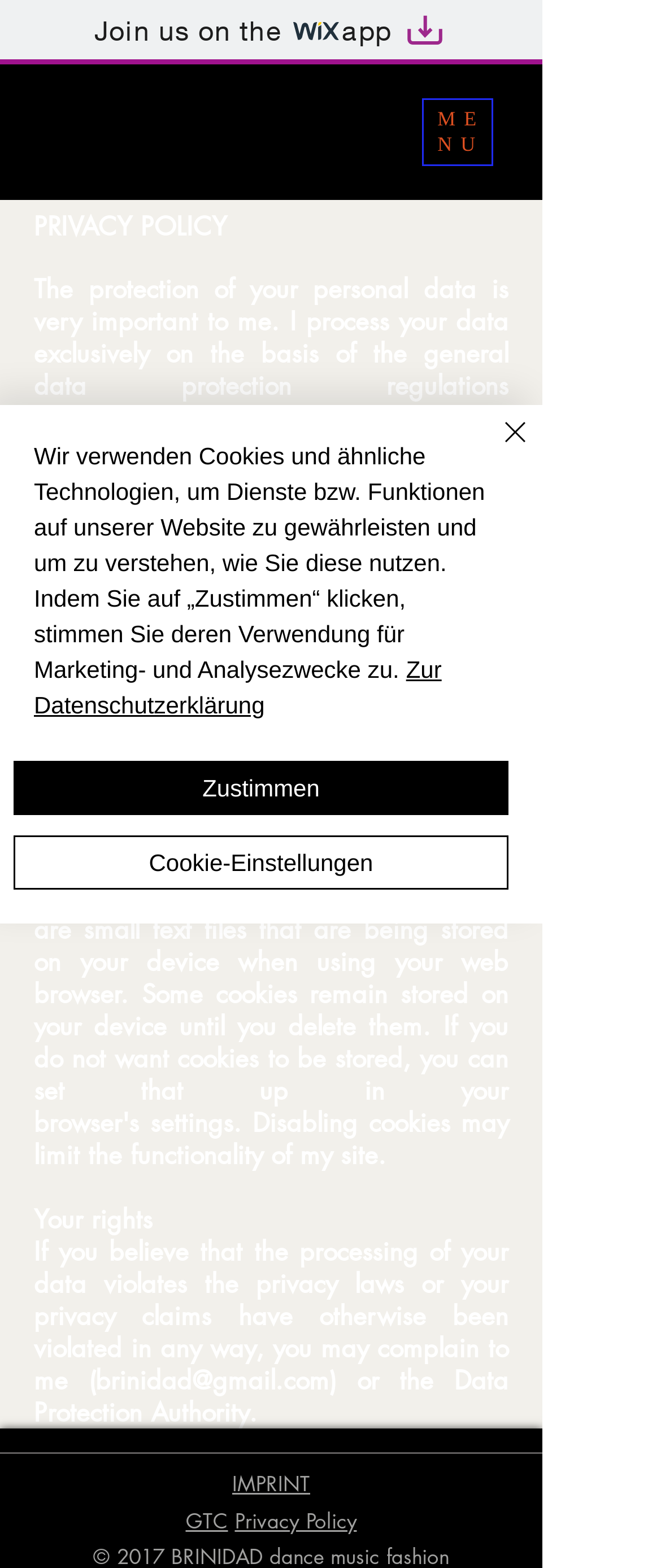What is the email address of the website owner?
Please give a detailed and thorough answer to the question, covering all relevant points.

The webpage provides the email address of the website owner, brinidad, which is brinidad@gmail.com. This email address is mentioned in the context of contacting the website owner for privacy-related issues.